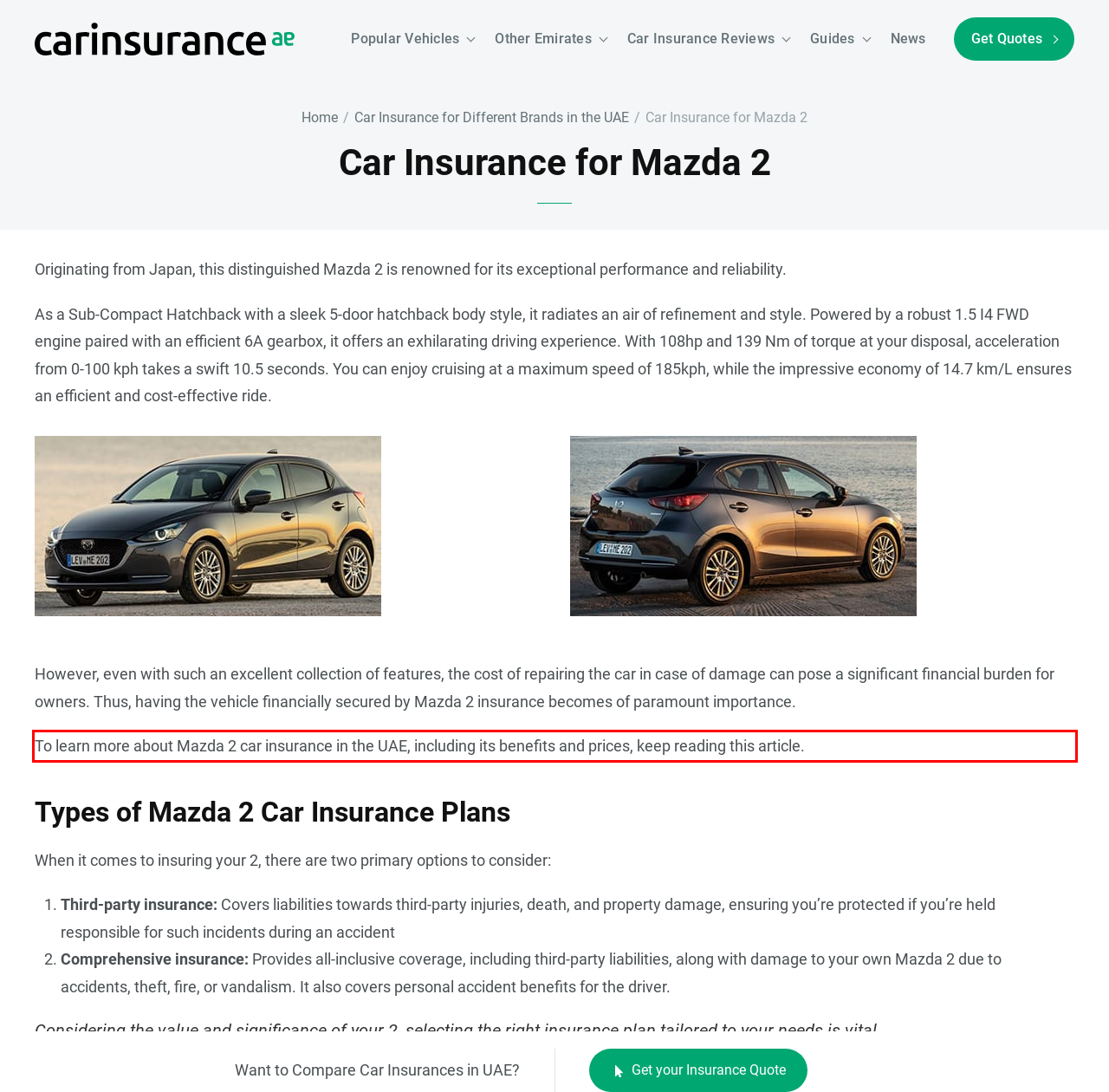By examining the provided screenshot of a webpage, recognize the text within the red bounding box and generate its text content.

To learn more about Mazda 2 car insurance in the UAE, including its benefits and prices, keep reading this article.